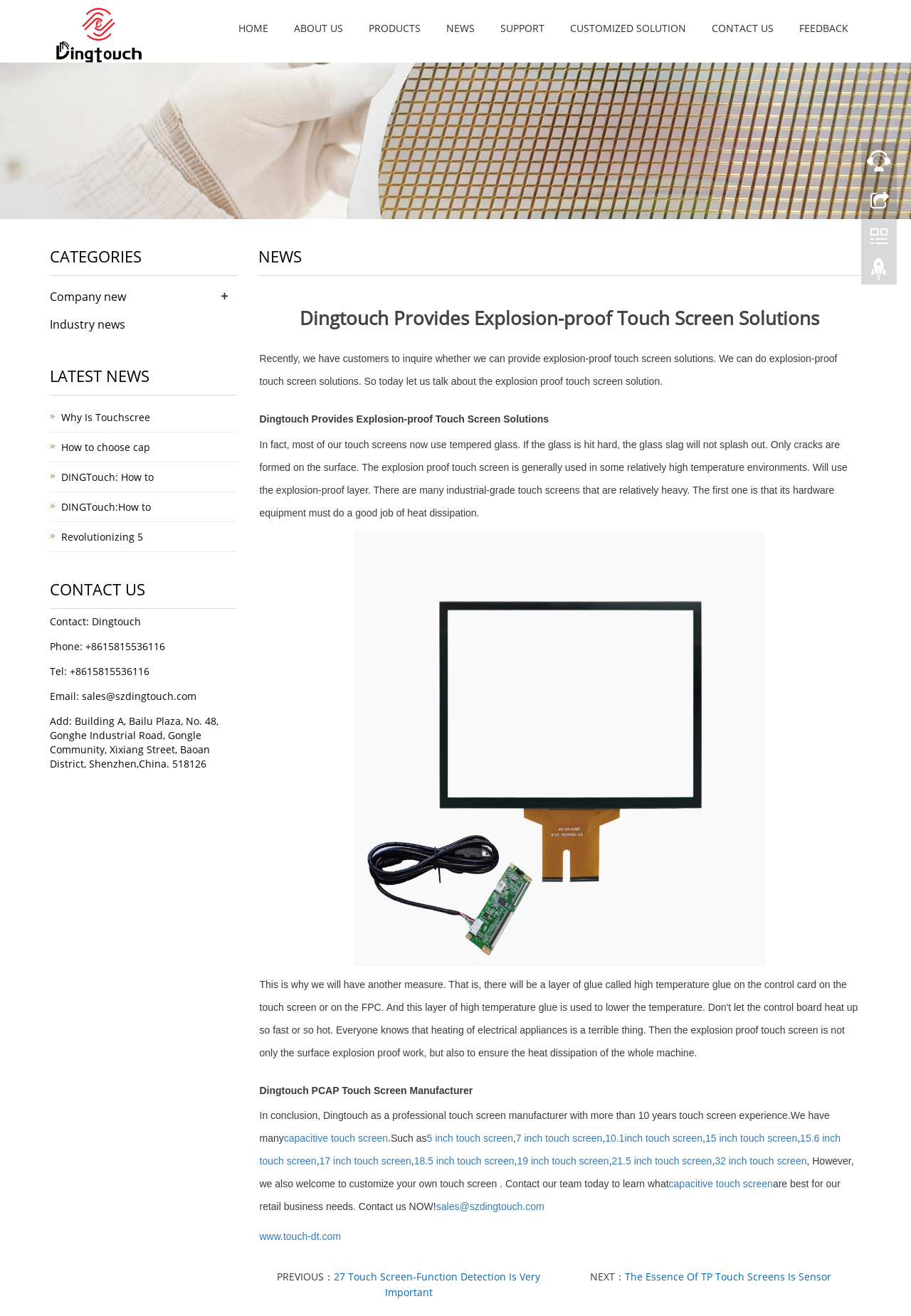Look at the image and give a detailed response to the following question: How many news articles are listed?

The webpage lists 5 news articles under the 'LATEST NEWS' section, with titles such as 'Why Is Touchscree', 'How to choose cap', and 'DINGTouch: How to'.